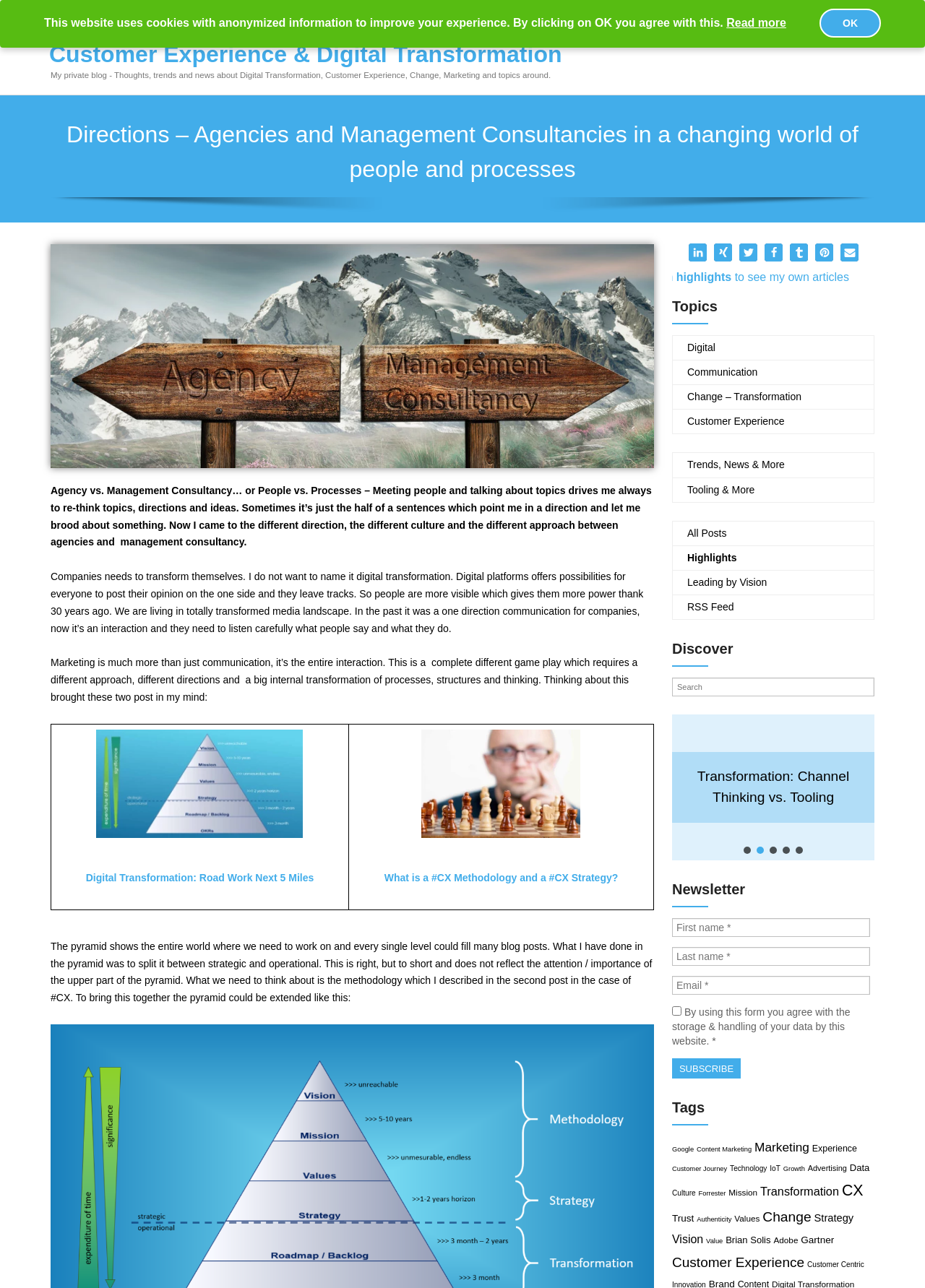Identify the bounding box for the UI element described as: "Gartner". The coordinates should be four float numbers between 0 and 1, i.e., [left, top, right, bottom].

[0.866, 0.959, 0.902, 0.967]